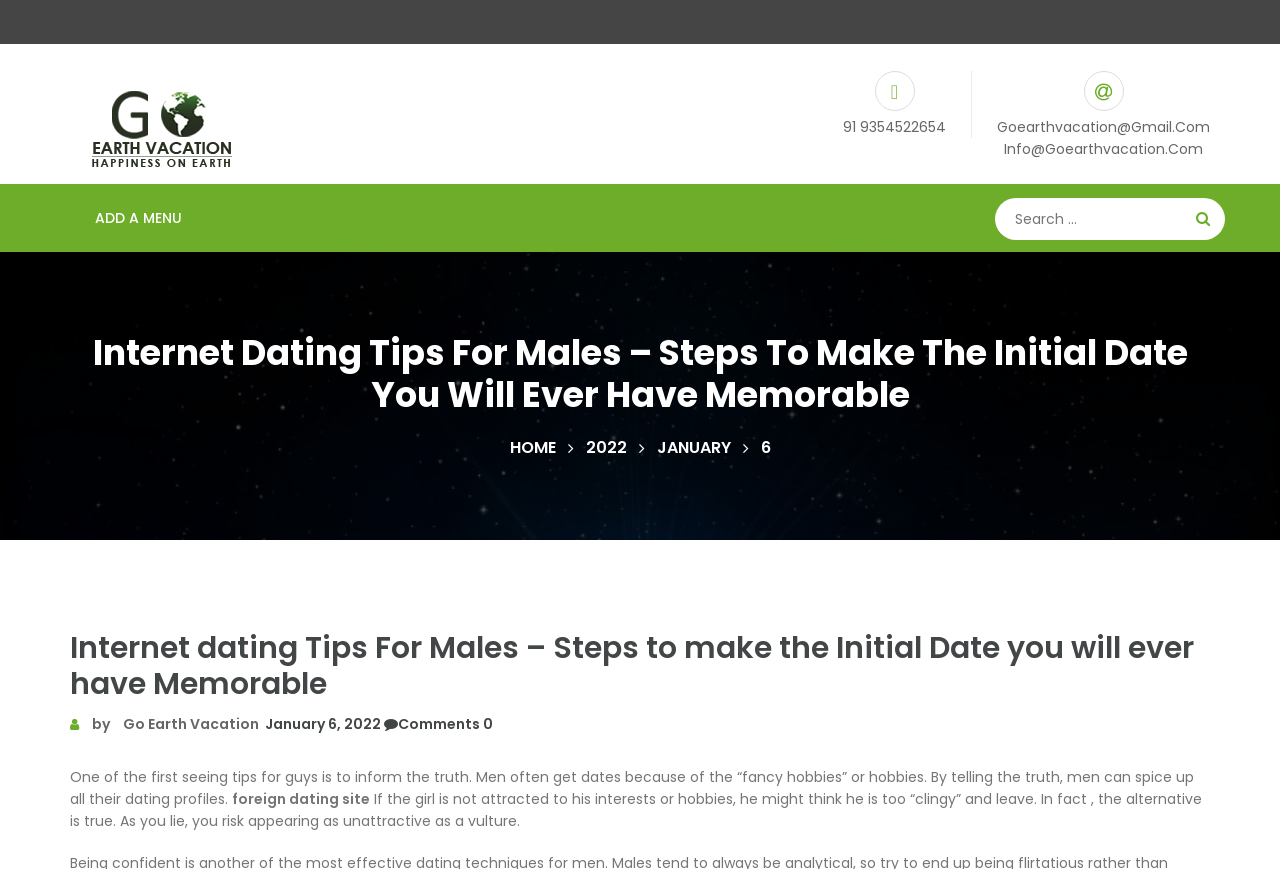Determine the bounding box coordinates of the region that needs to be clicked to achieve the task: "Visit the 'HOME' page".

[0.398, 0.502, 0.434, 0.528]